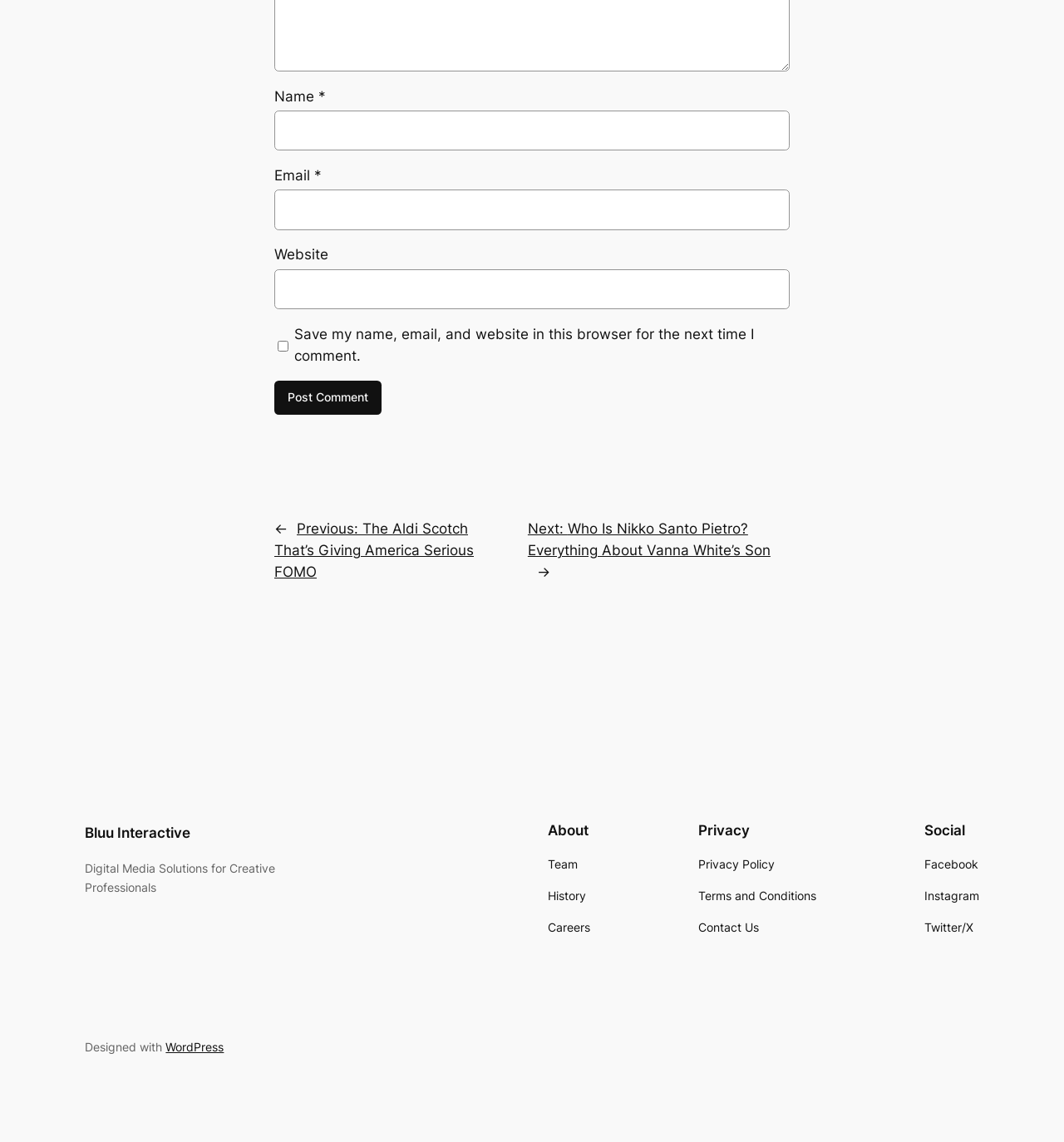What is the theme of the previous post?
Using the image as a reference, answer the question in detail.

The link 'Previous: The Aldi Scotch That’s Giving America Serious FOMO' suggests that the previous post is about Aldi Scotch and its popularity in America.